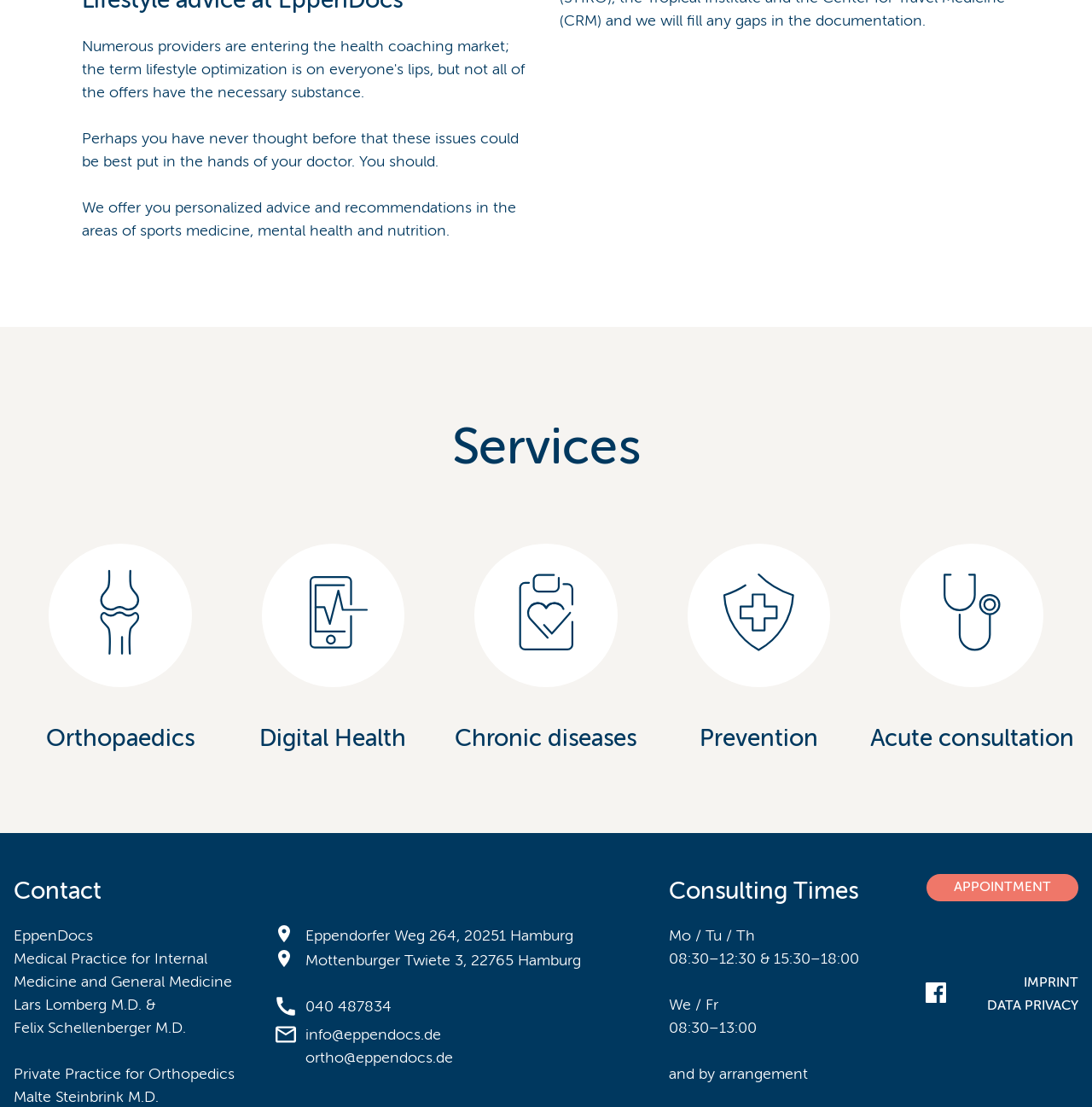Find and provide the bounding box coordinates for the UI element described here: "info@eppendocs.de". The coordinates should be given as four float numbers between 0 and 1: [left, top, right, bottom].

[0.28, 0.928, 0.404, 0.942]